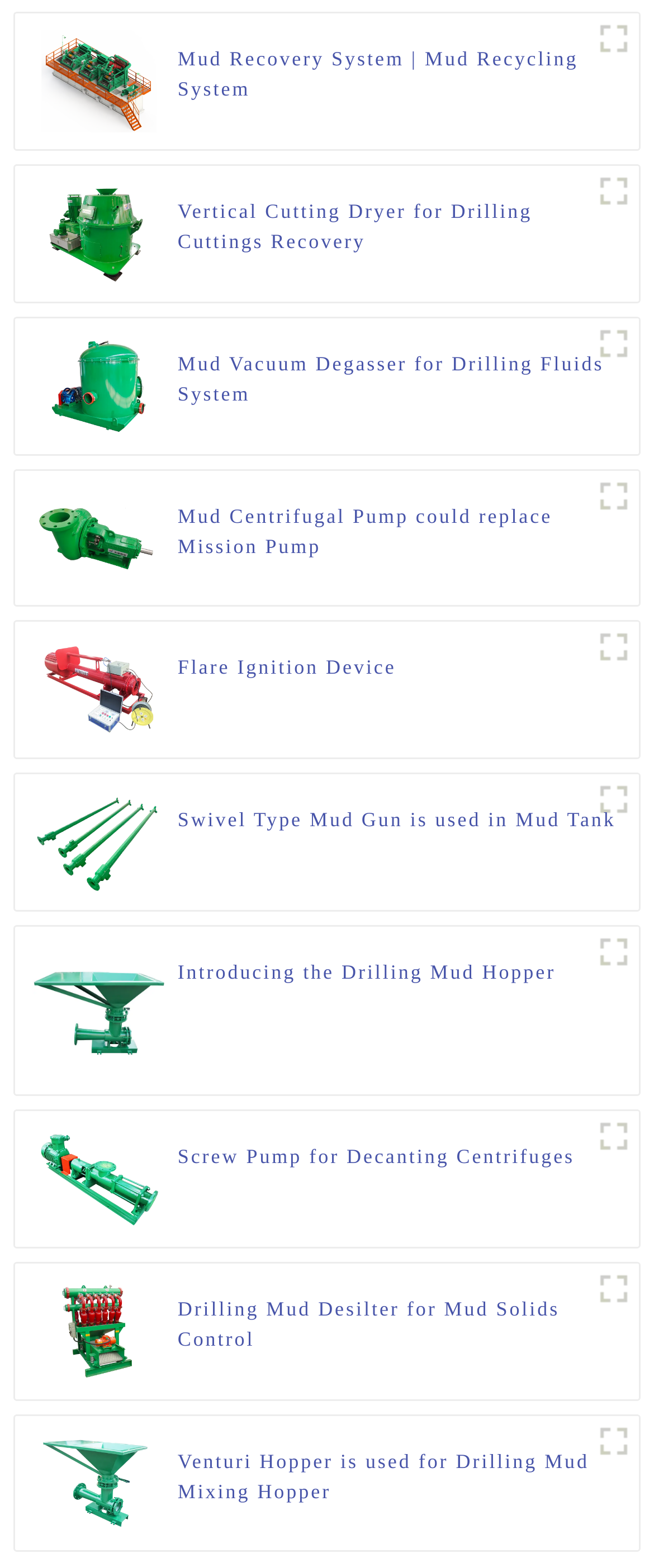Identify the coordinates of the bounding box for the element described below: "title="Jet-Mud-Mixer1"". Return the coordinates as four float numbers between 0 and 1: [left, top, right, bottom].

[0.9, 0.903, 0.977, 0.935]